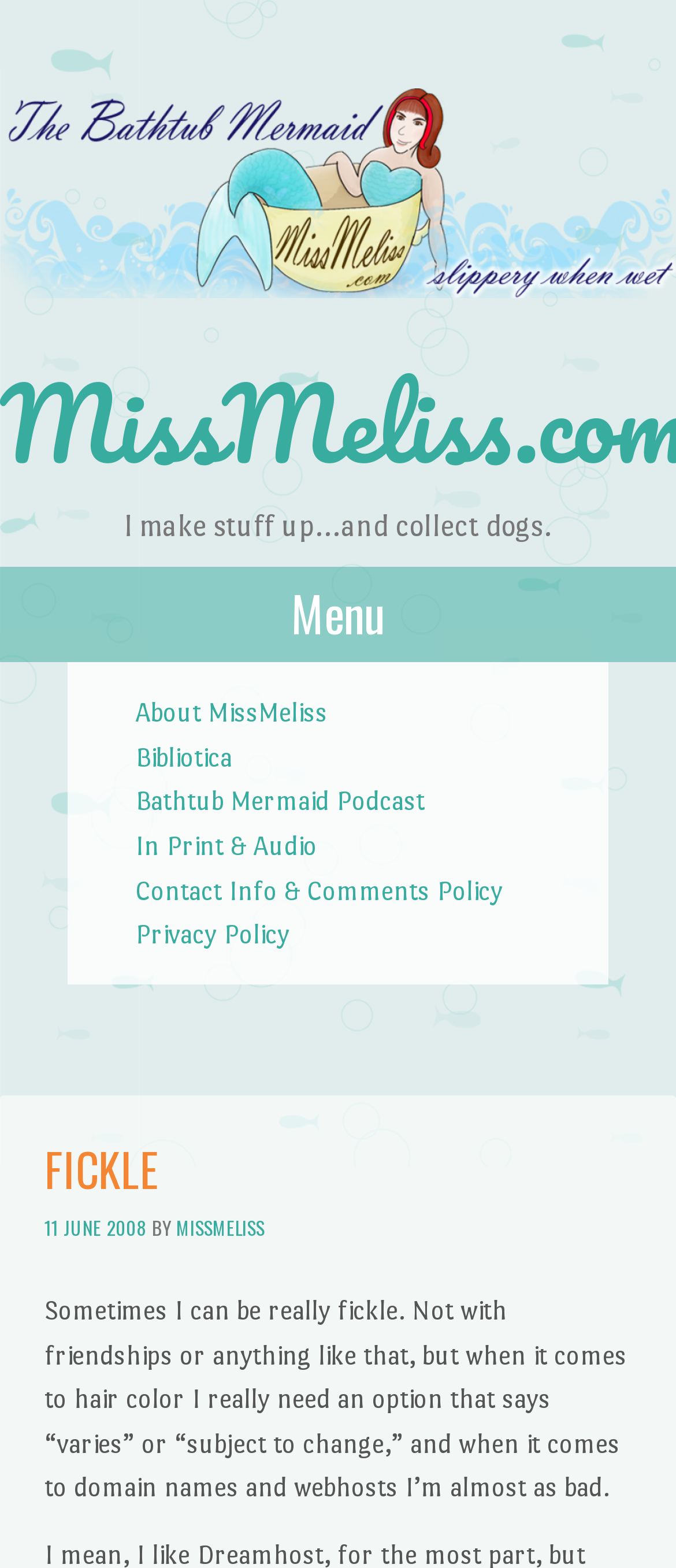Please find the bounding box coordinates of the element that needs to be clicked to perform the following instruction: "read the blog post titled FICKLE". The bounding box coordinates should be four float numbers between 0 and 1, represented as [left, top, right, bottom].

[0.066, 0.727, 0.934, 0.766]